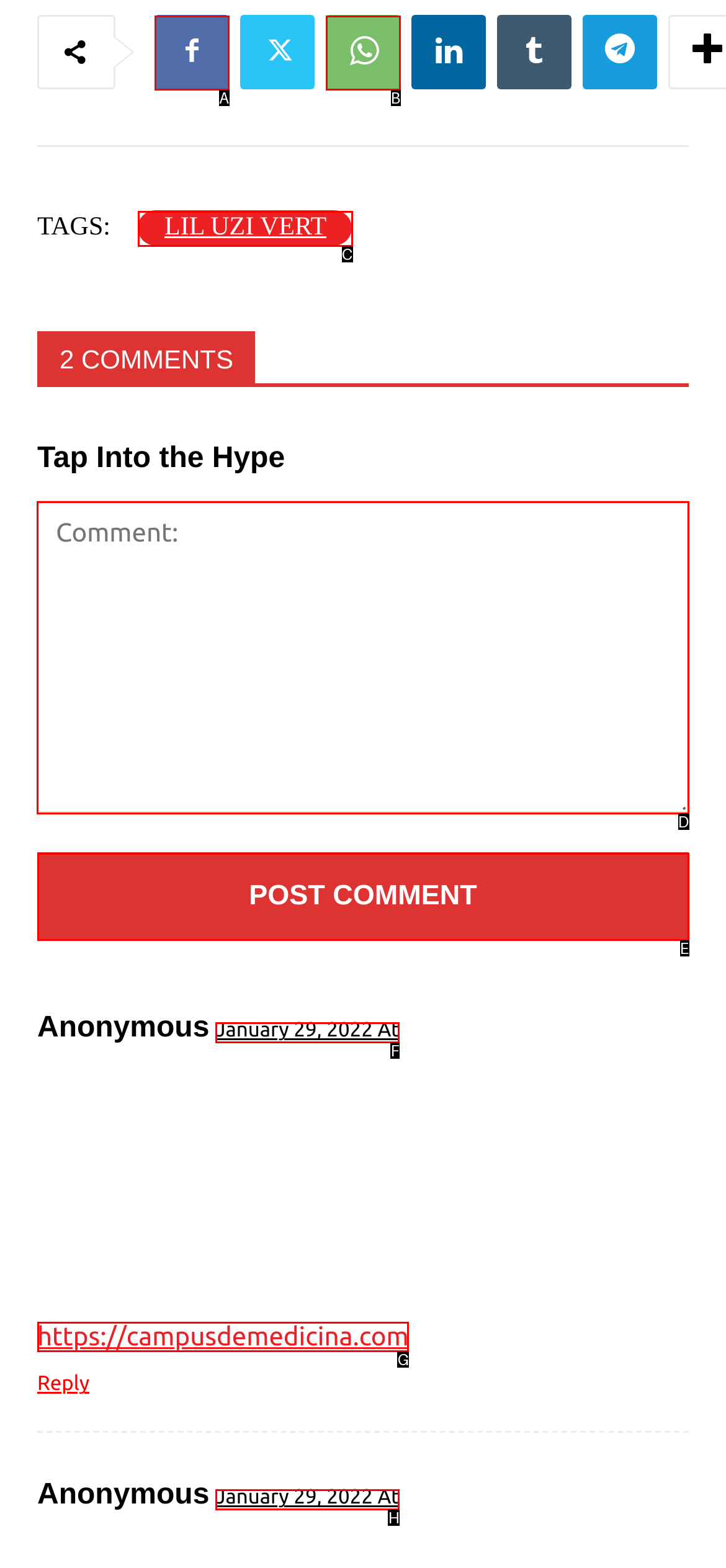Determine which UI element you should click to perform the task: Write a comment
Provide the letter of the correct option from the given choices directly.

D